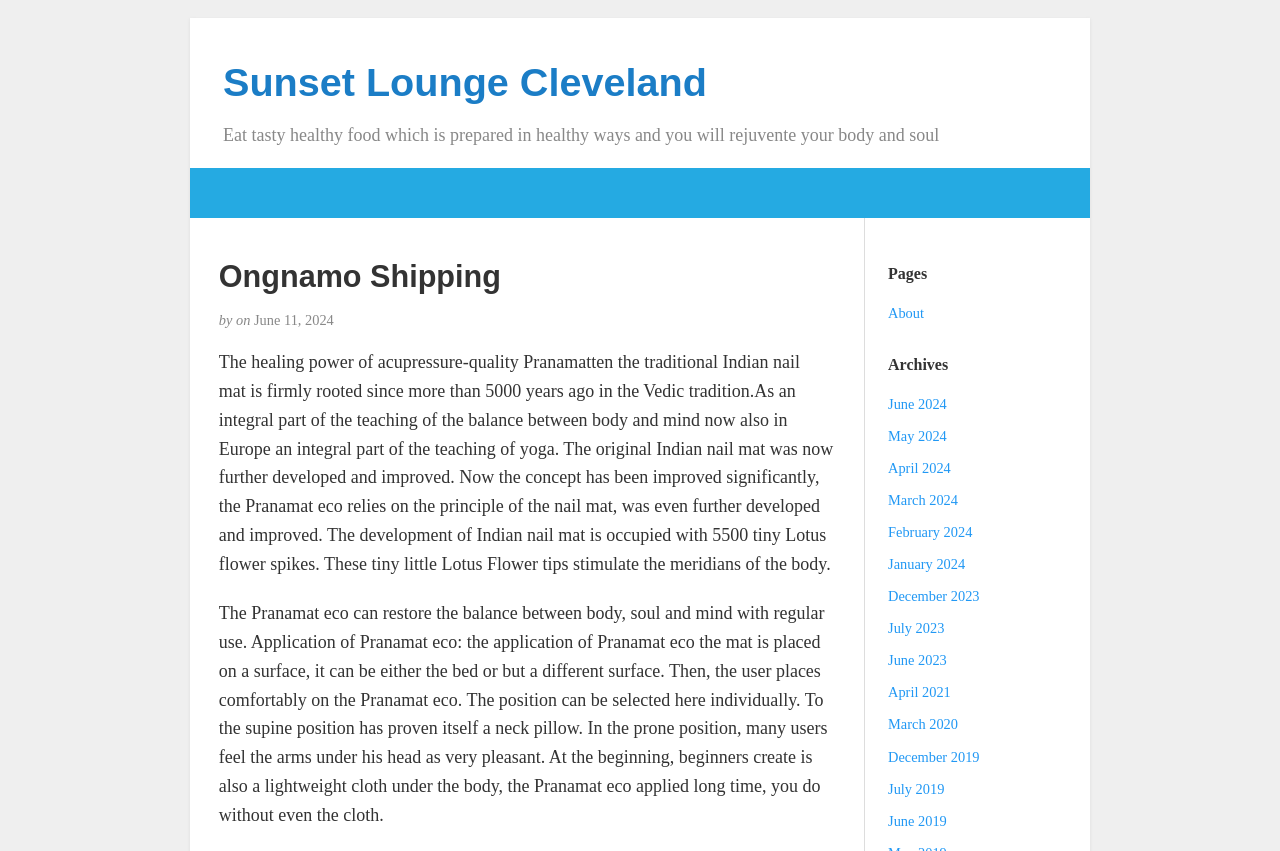Show the bounding box coordinates of the element that should be clicked to complete the task: "Click on the 'About' link".

[0.694, 0.358, 0.722, 0.377]